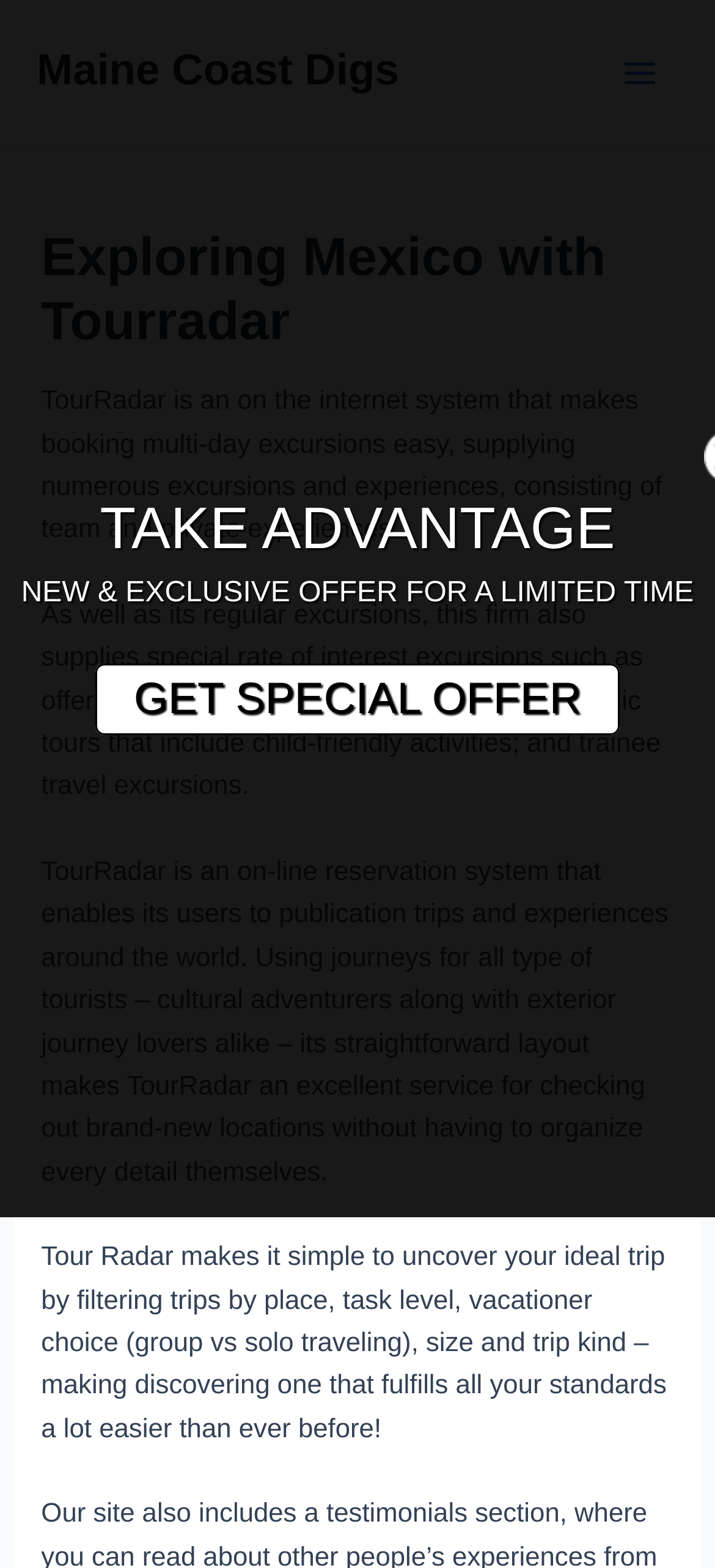Consider the image and give a detailed and elaborate answer to the question: 
What type of tours does TourRadar offer?

According to the webpage, TourRadar offers various types of tours, including cultural adventures, outdoor journeys, family-friendly activities, and student travel excursions.